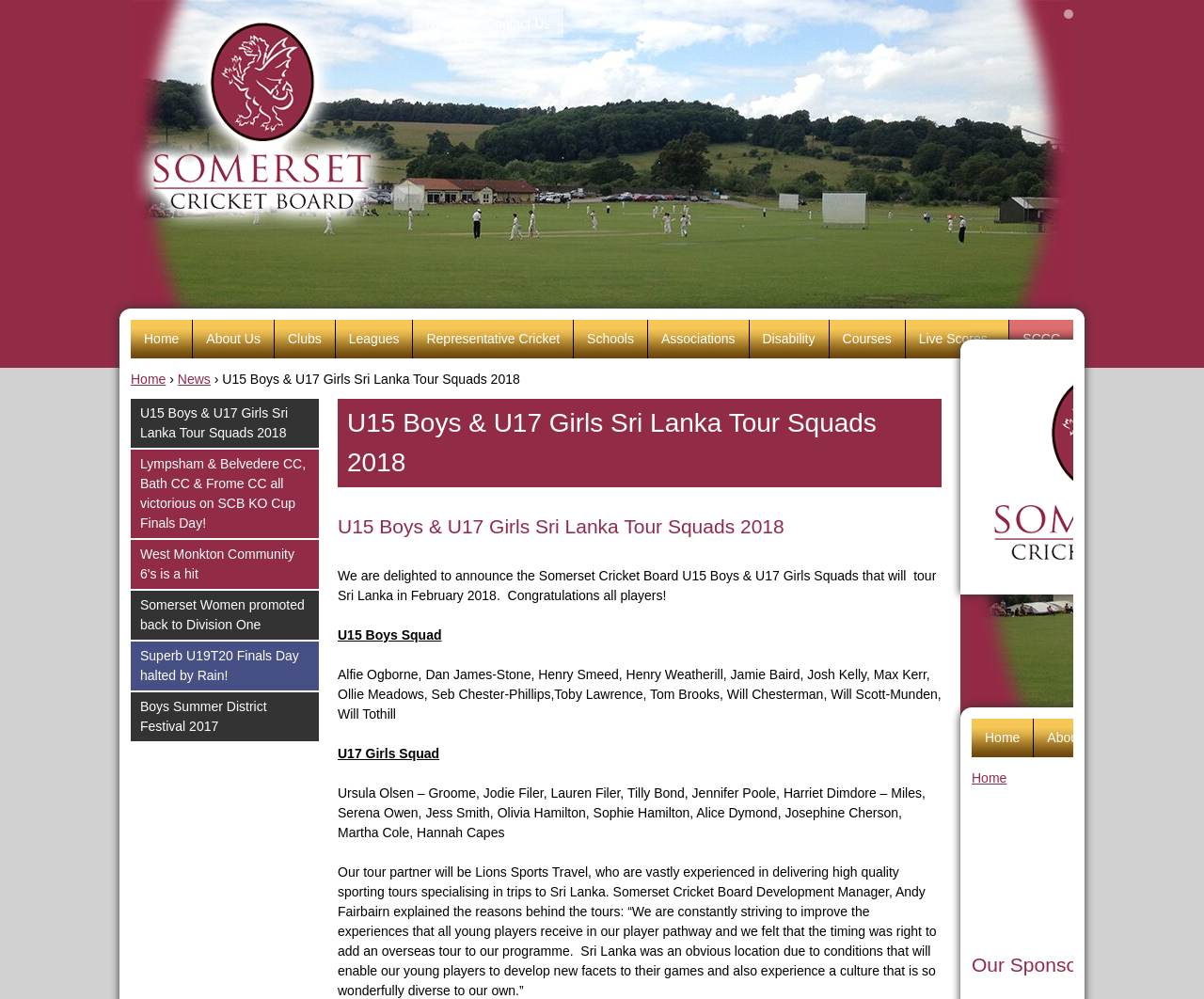Respond with a single word or phrase for the following question: 
What is the name of the tour squads announced?

U15 Boys & U17 Girls Sri Lanka Tour Squads